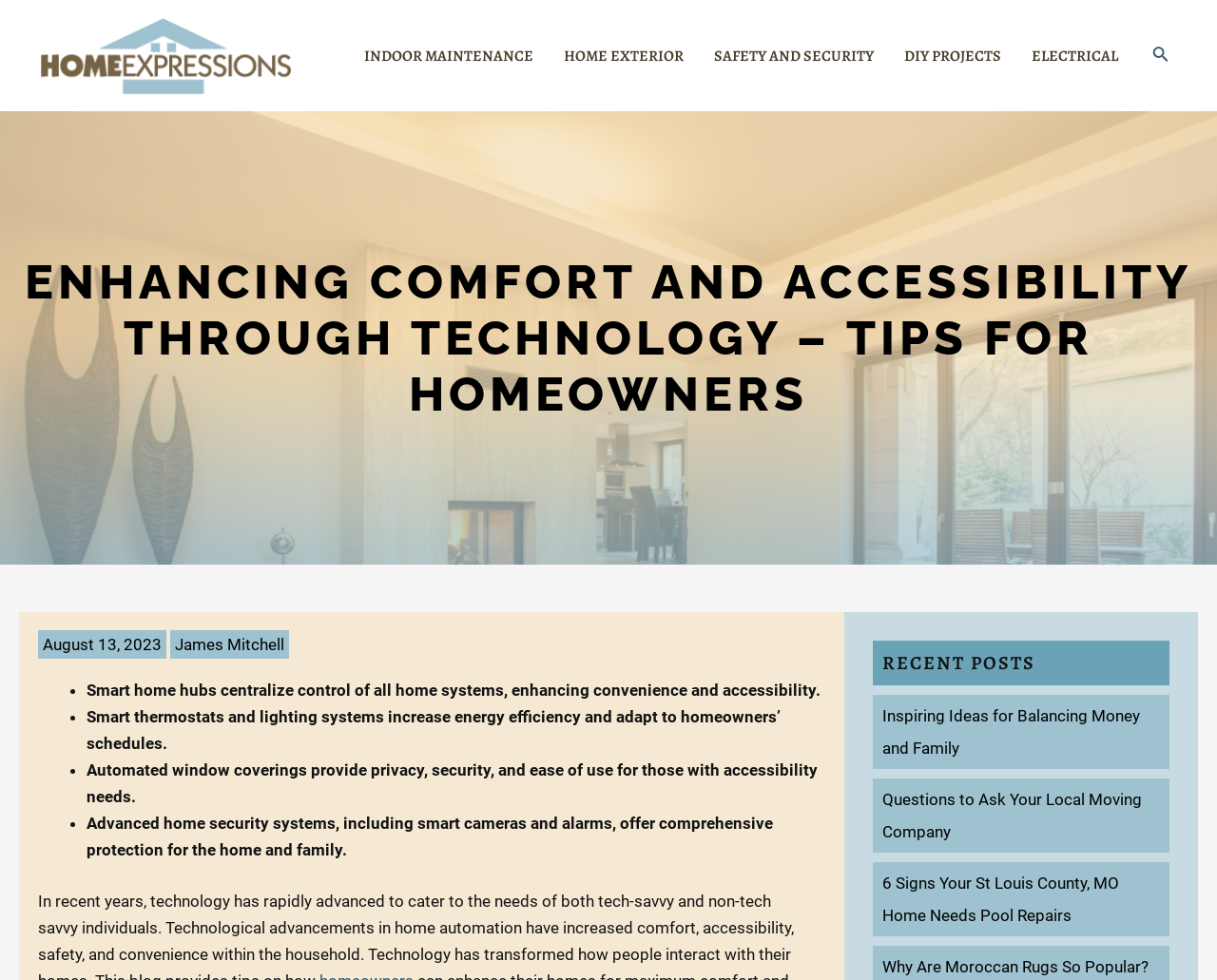Provide a one-word or one-phrase answer to the question:
How many links are in the navigation menu?

5